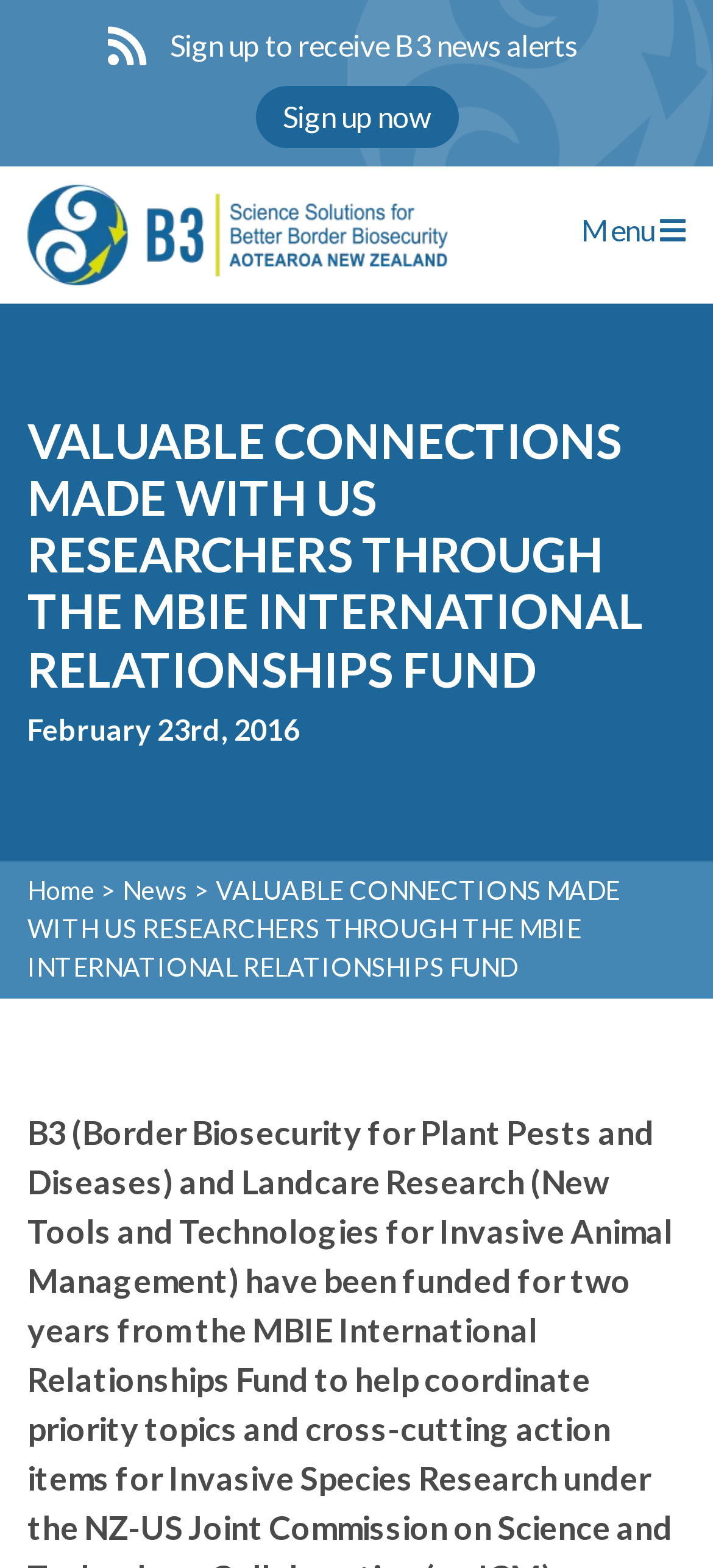Find and generate the main title of the webpage.

VALUABLE CONNECTIONS MADE WITH US RESEARCHERS THROUGH THE MBIE INTERNATIONAL RELATIONSHIPS FUND